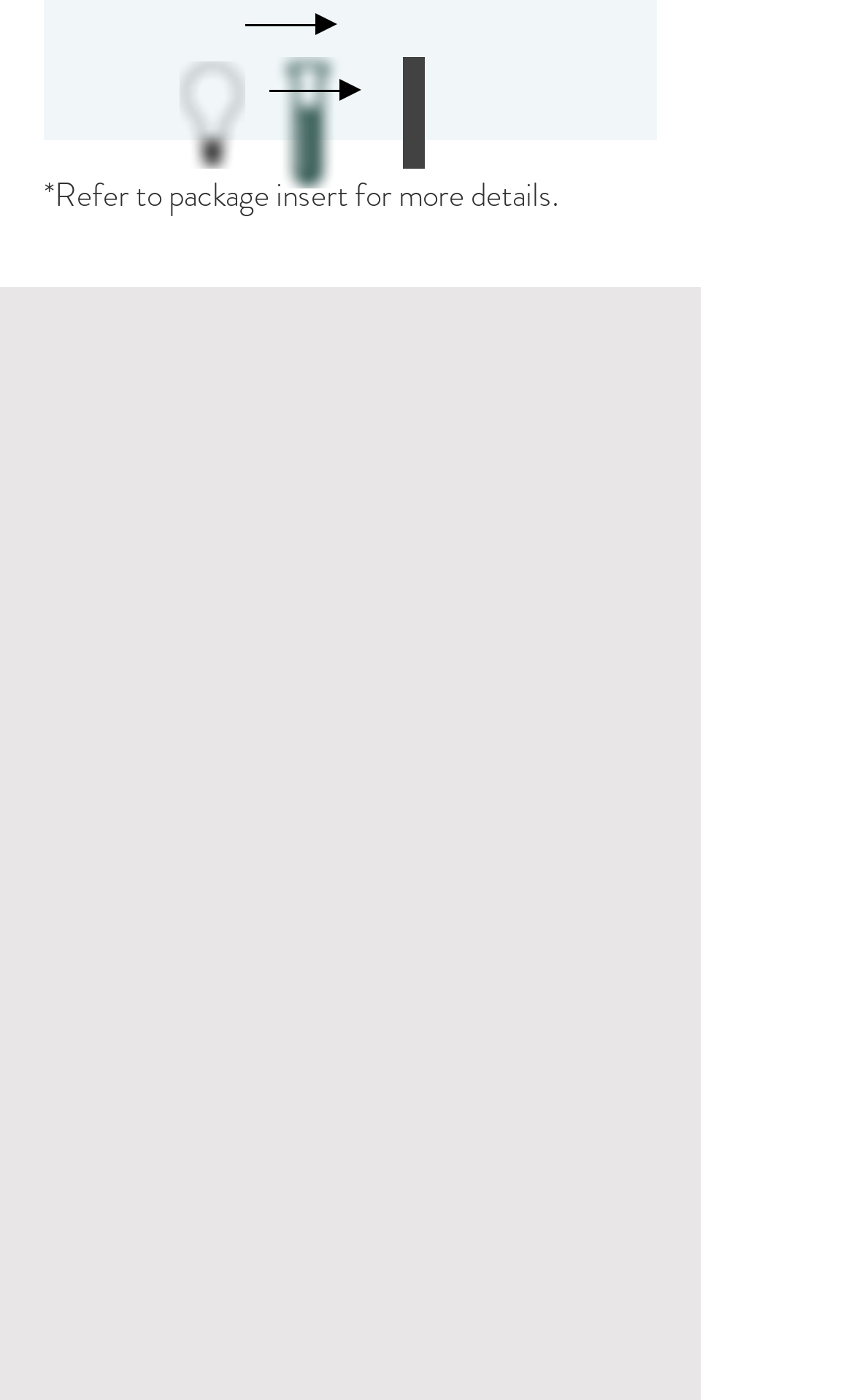Please examine the image and answer the question with a detailed explanation:
What is the company's email address?

I found the email address by looking at the link element with the text 'hello@tecodiagnostics.com' which is located at the coordinates [0.177, 0.36, 0.644, 0.389].